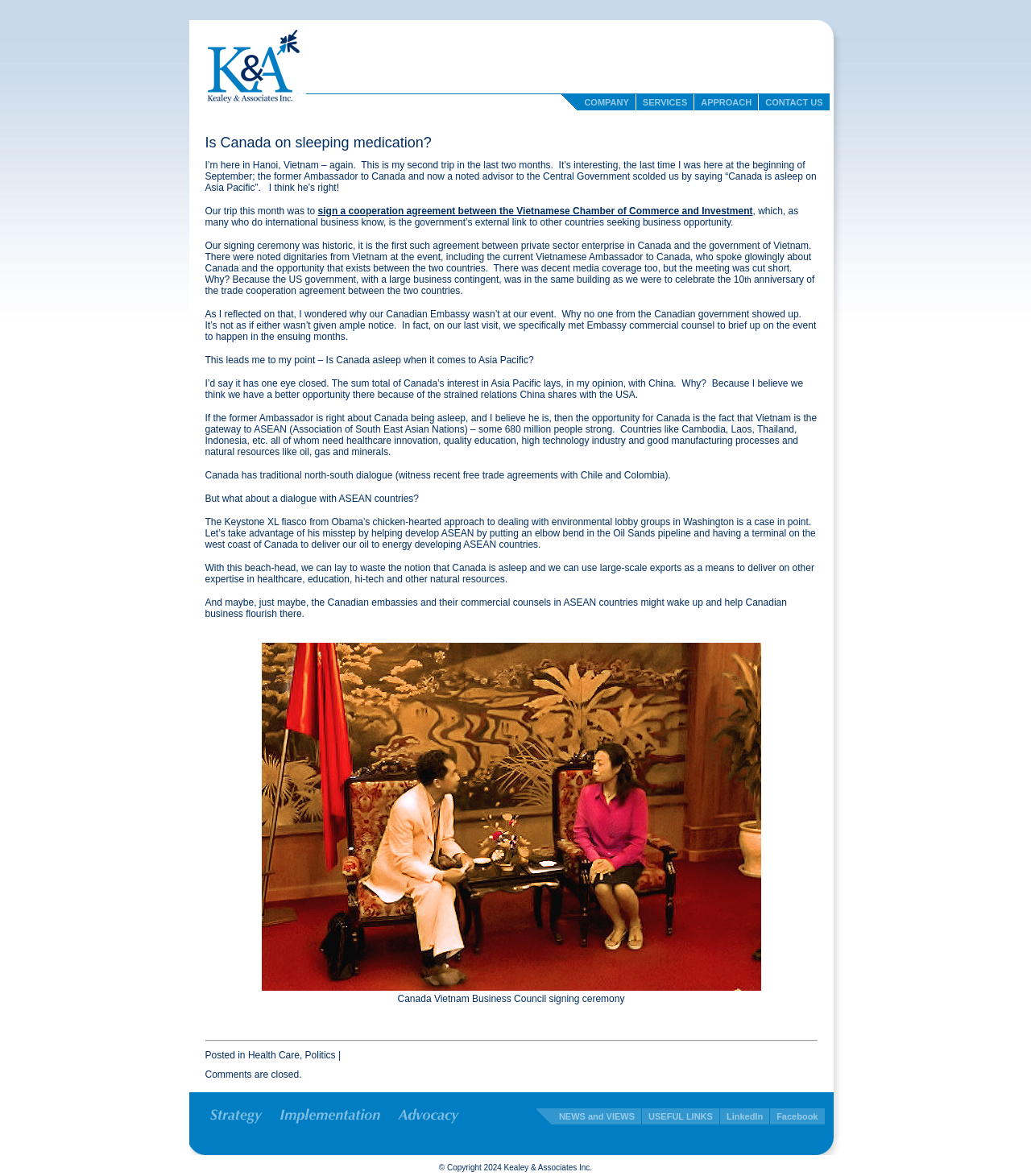Can you find the bounding box coordinates for the element to click on to achieve the instruction: "Click the COMPANY link"?

[0.56, 0.08, 0.616, 0.095]